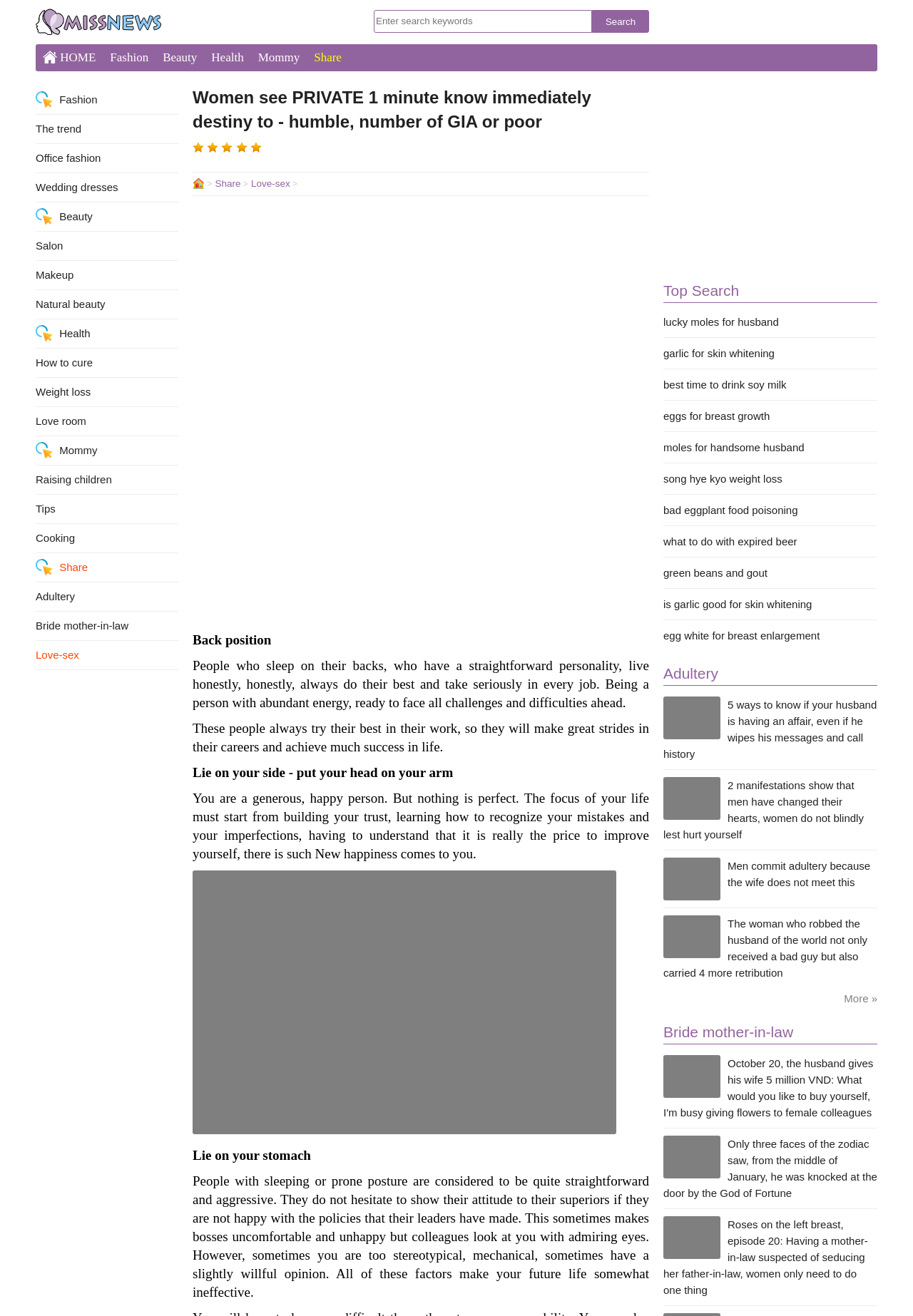Specify the bounding box coordinates of the area to click in order to execute this command: 'Click on Fashion'. The coordinates should consist of four float numbers ranging from 0 to 1, and should be formatted as [left, top, right, bottom].

[0.113, 0.038, 0.17, 0.049]